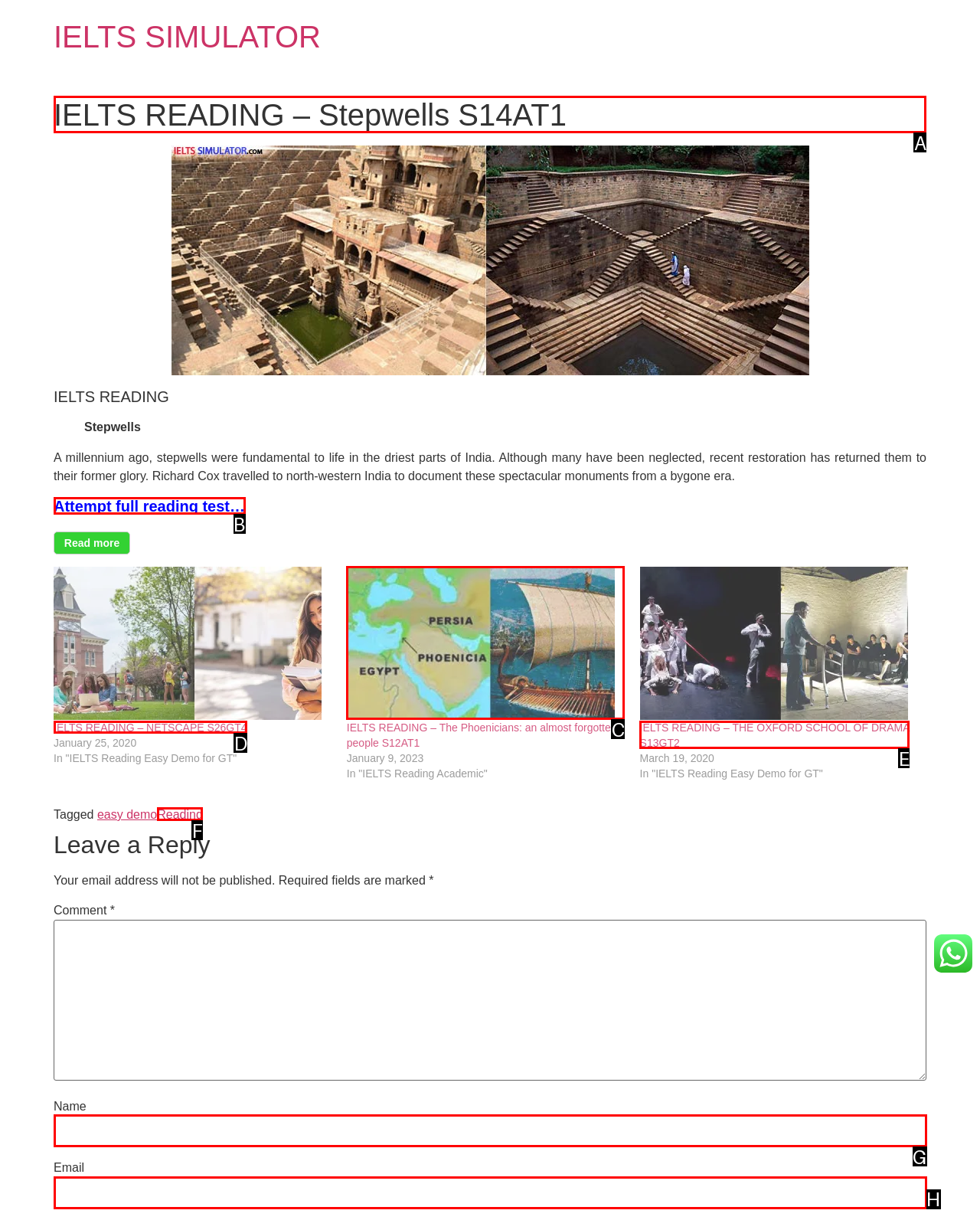Tell me which letter I should select to achieve the following goal: Click on IELTS READING – Stepwells S14AT1 link
Answer with the corresponding letter from the provided options directly.

A